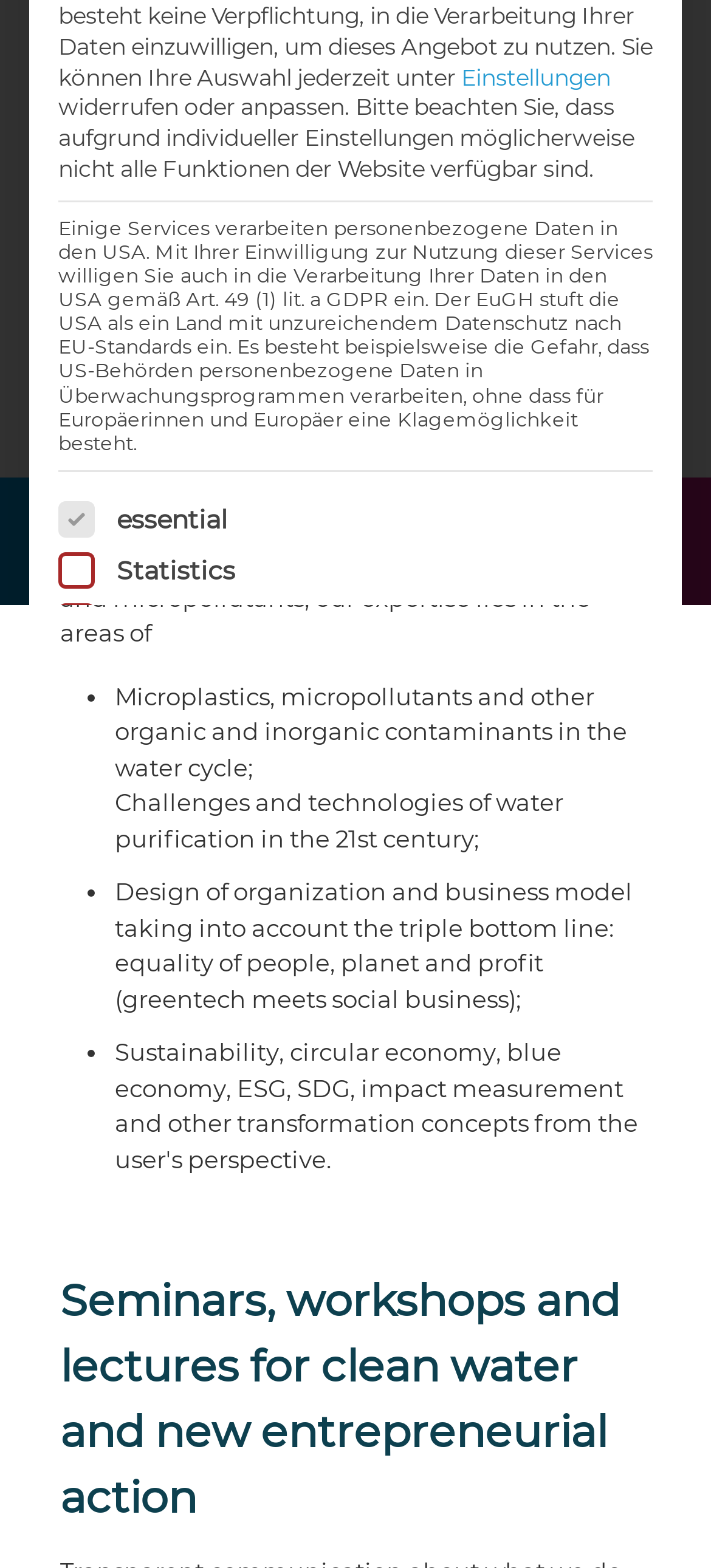Find the bounding box coordinates corresponding to the UI element with the description: "Einstellungen". The coordinates should be formatted as [left, top, right, bottom], with values as floats between 0 and 1.

[0.649, 0.04, 0.859, 0.058]